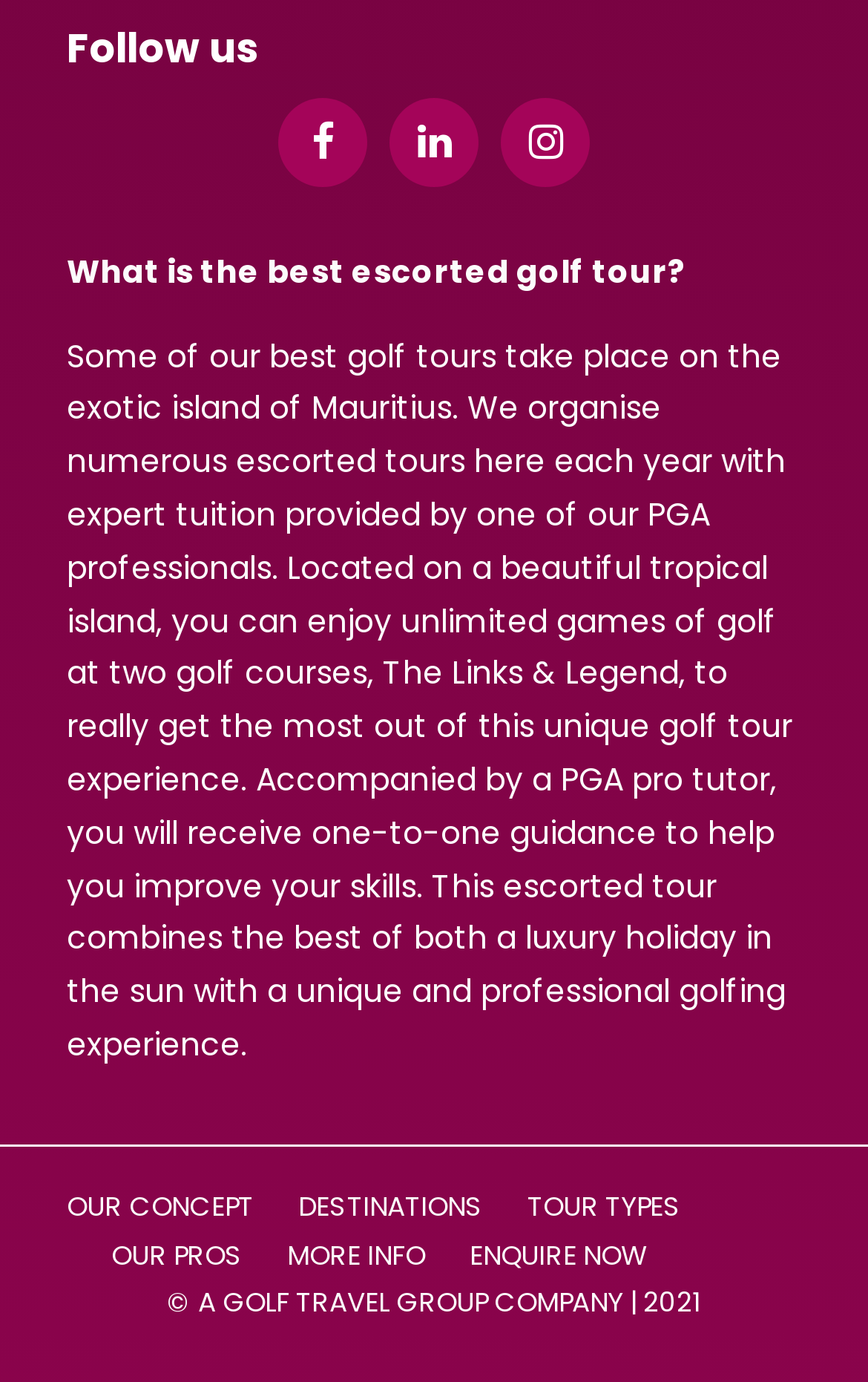Please provide the bounding box coordinates for the element that needs to be clicked to perform the following instruction: "Learn about our concept". The coordinates should be given as four float numbers between 0 and 1, i.e., [left, top, right, bottom].

[0.077, 0.858, 0.292, 0.886]